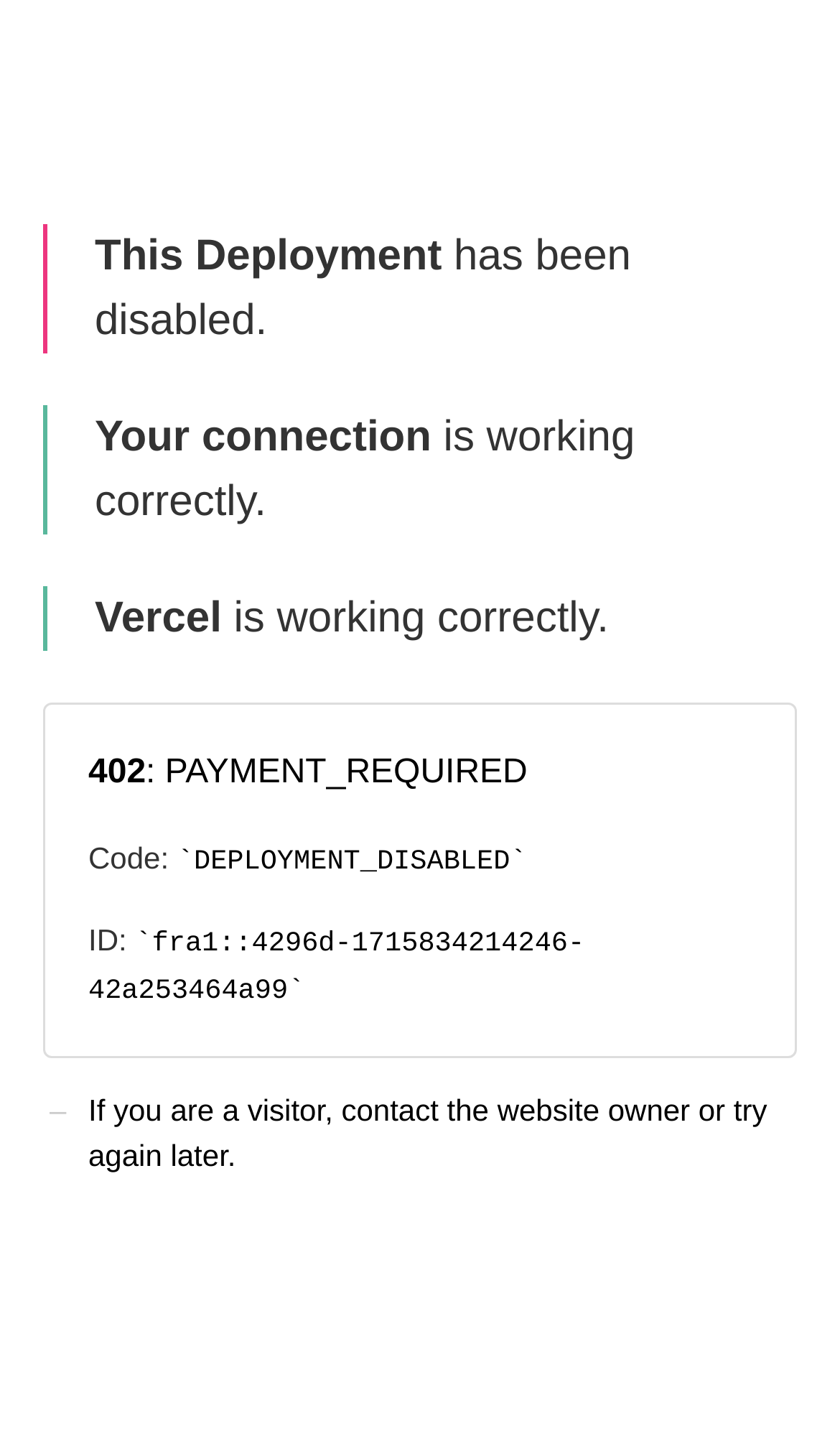Generate a thorough caption that explains the contents of the webpage.

The webpage appears to be an error page, specifically a payment required error. At the top, there is a title "This Deployment has been disabled." followed by a brief explanation "Your connection is working correctly." The Vercel logo is positioned below this text. 

Below the logo, there is an error code "402: PAYMENT_REQUIRED" displayed prominently, with the code "402" and the description "PAYMENT_REQUIRED" on the same line. 

Further down, there are additional details about the error, including a "Code:" label, followed by "DEPLOYMENT_DISABLED" on the same line. An "ID:" label is also present, accompanied by a long alphanumeric string "fra1::4296d-1715834214246-42a253464a99". 

At the bottom of the page, there is a message for visitors, instructing them to contact the website owner or try again later.